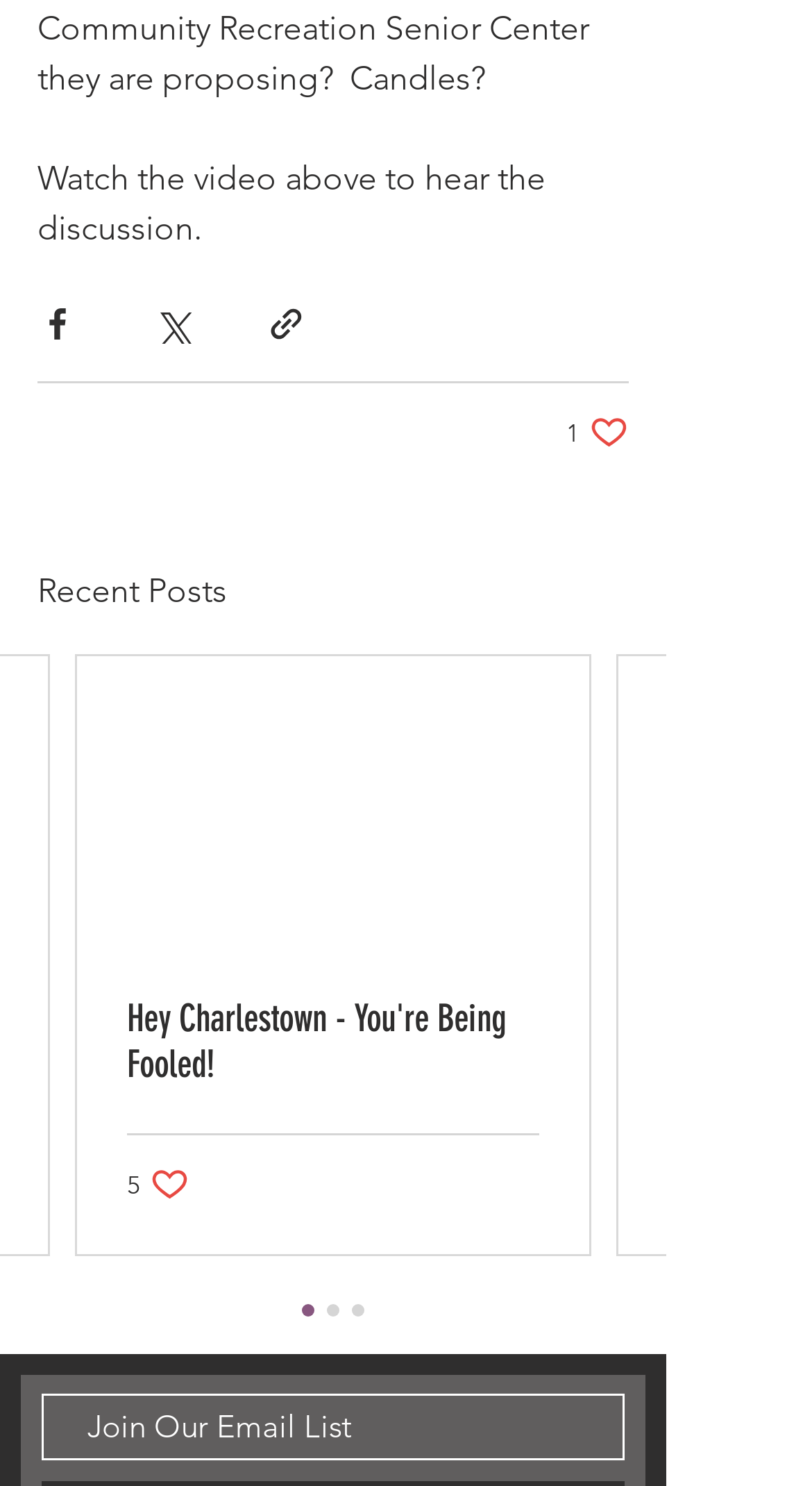Identify the bounding box coordinates of the specific part of the webpage to click to complete this instruction: "Like the post".

[0.697, 0.278, 0.774, 0.304]